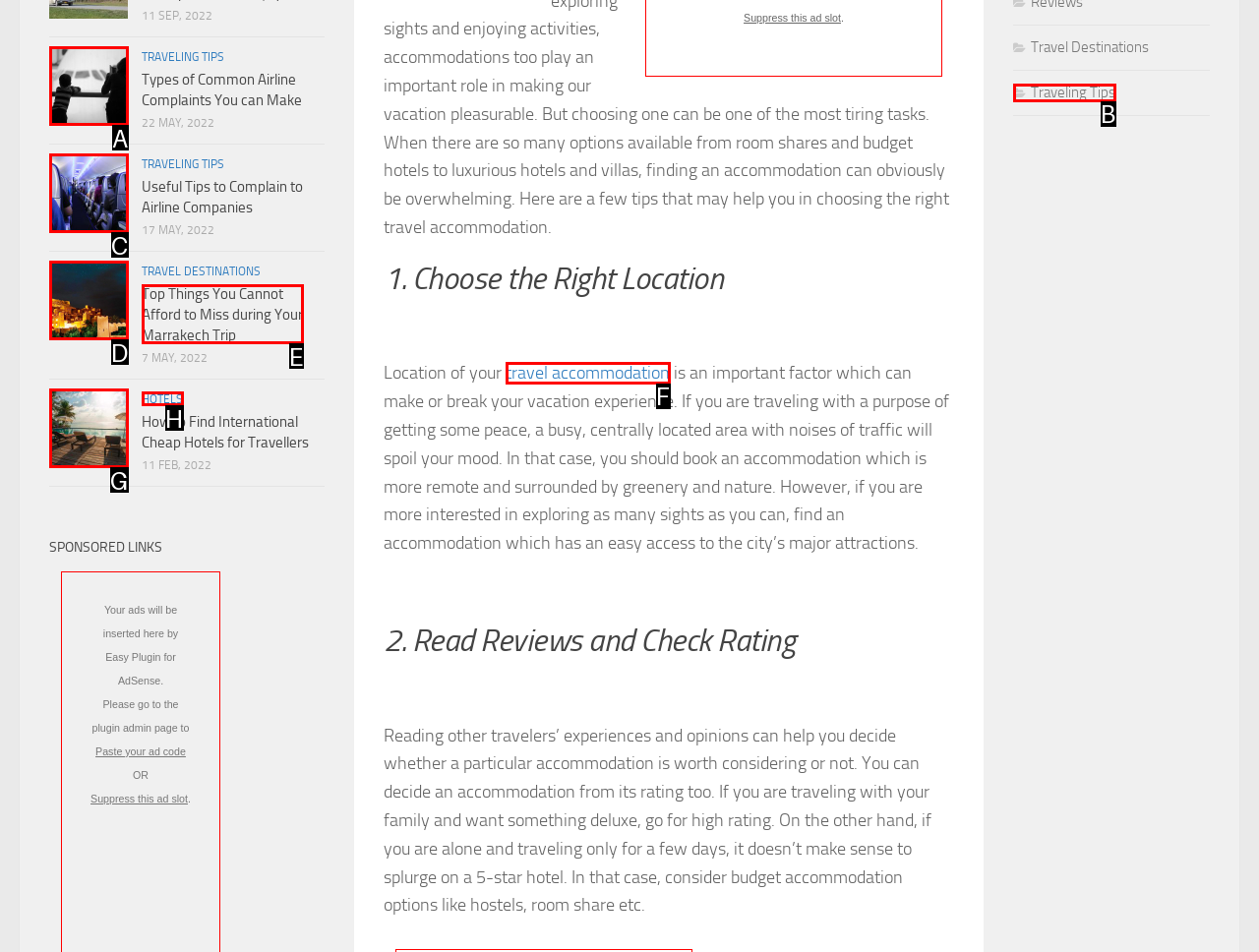From the choices provided, which HTML element best fits the description: Hotels? Answer with the appropriate letter.

H